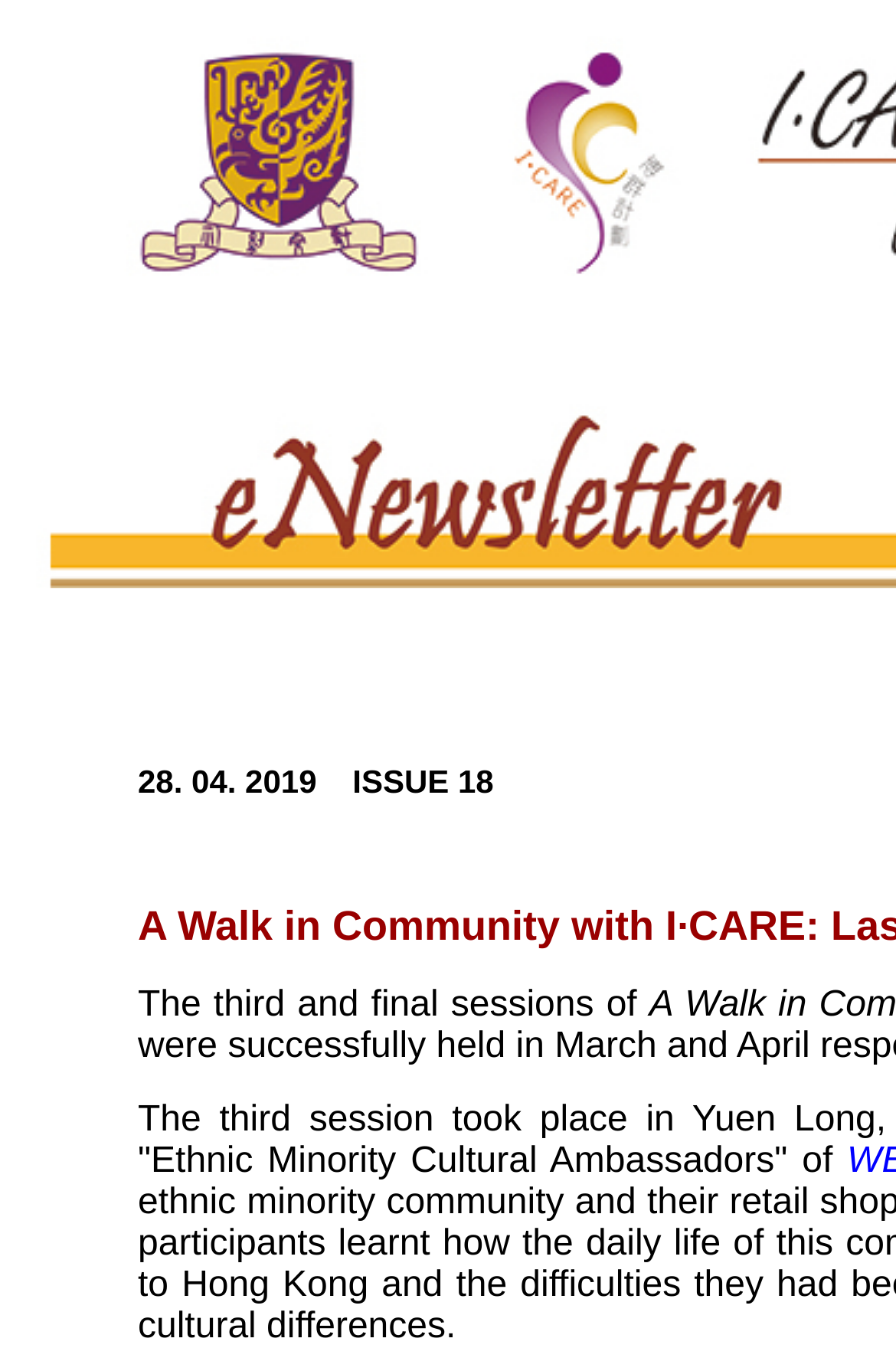How many images are on the top row?
Please give a detailed answer to the question using the information shown in the image.

I counted the image elements on the top row and found three images with bounding box coordinates [0.0, 0.0, 0.138, 0.22], [0.138, 0.0, 0.485, 0.22], and [0.485, 0.0, 0.567, 0.22].